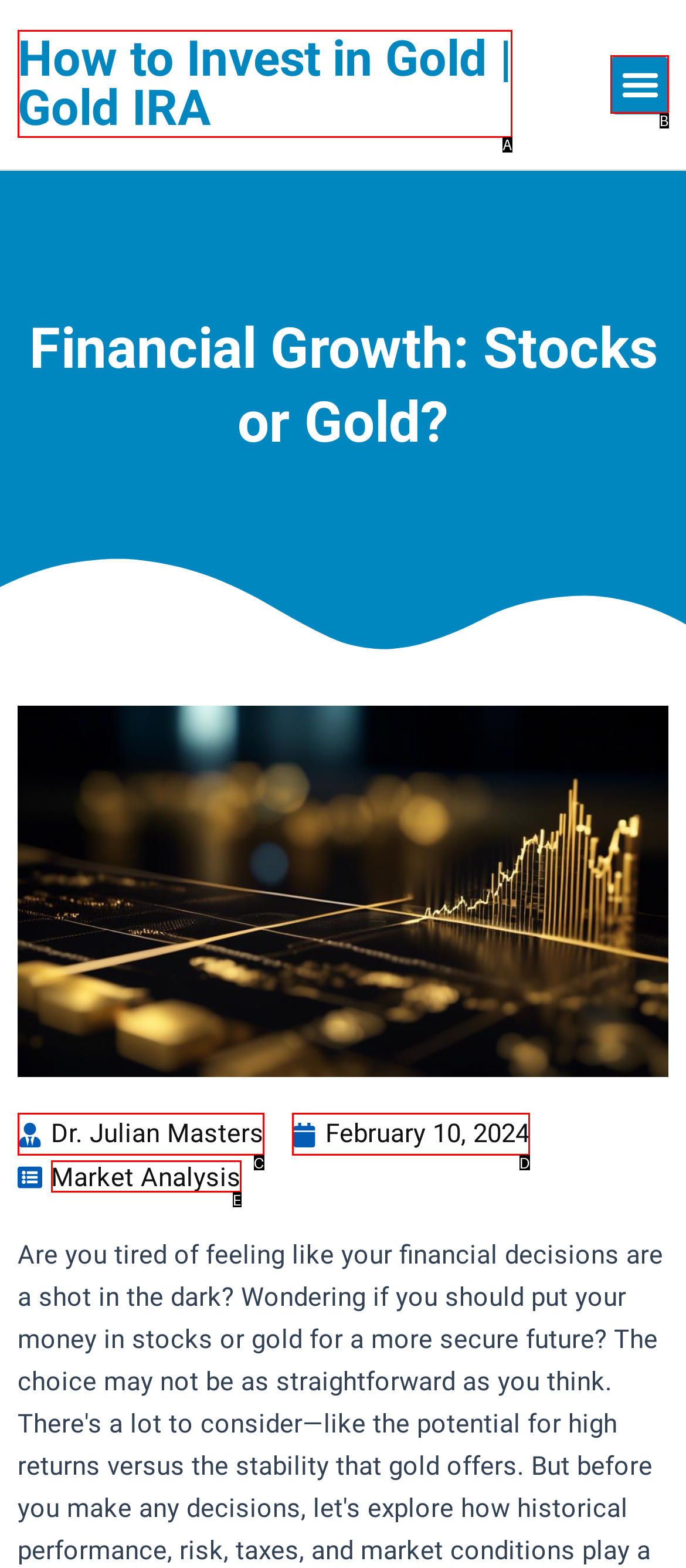Choose the option that best matches the element: Dr. Julian Masters
Respond with the letter of the correct option.

C